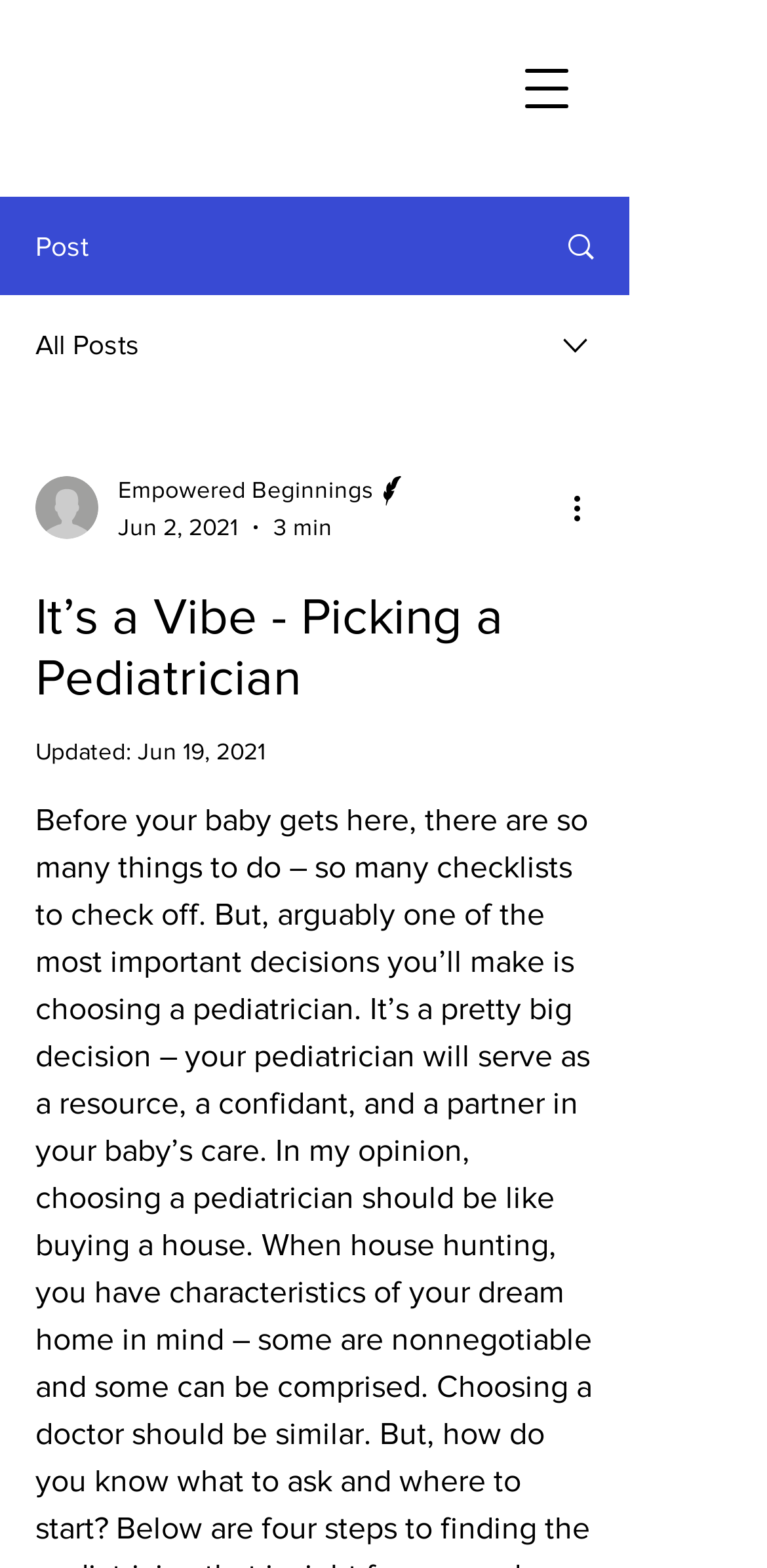Please extract and provide the main headline of the webpage.

It’s a Vibe - Picking a Pediatrician